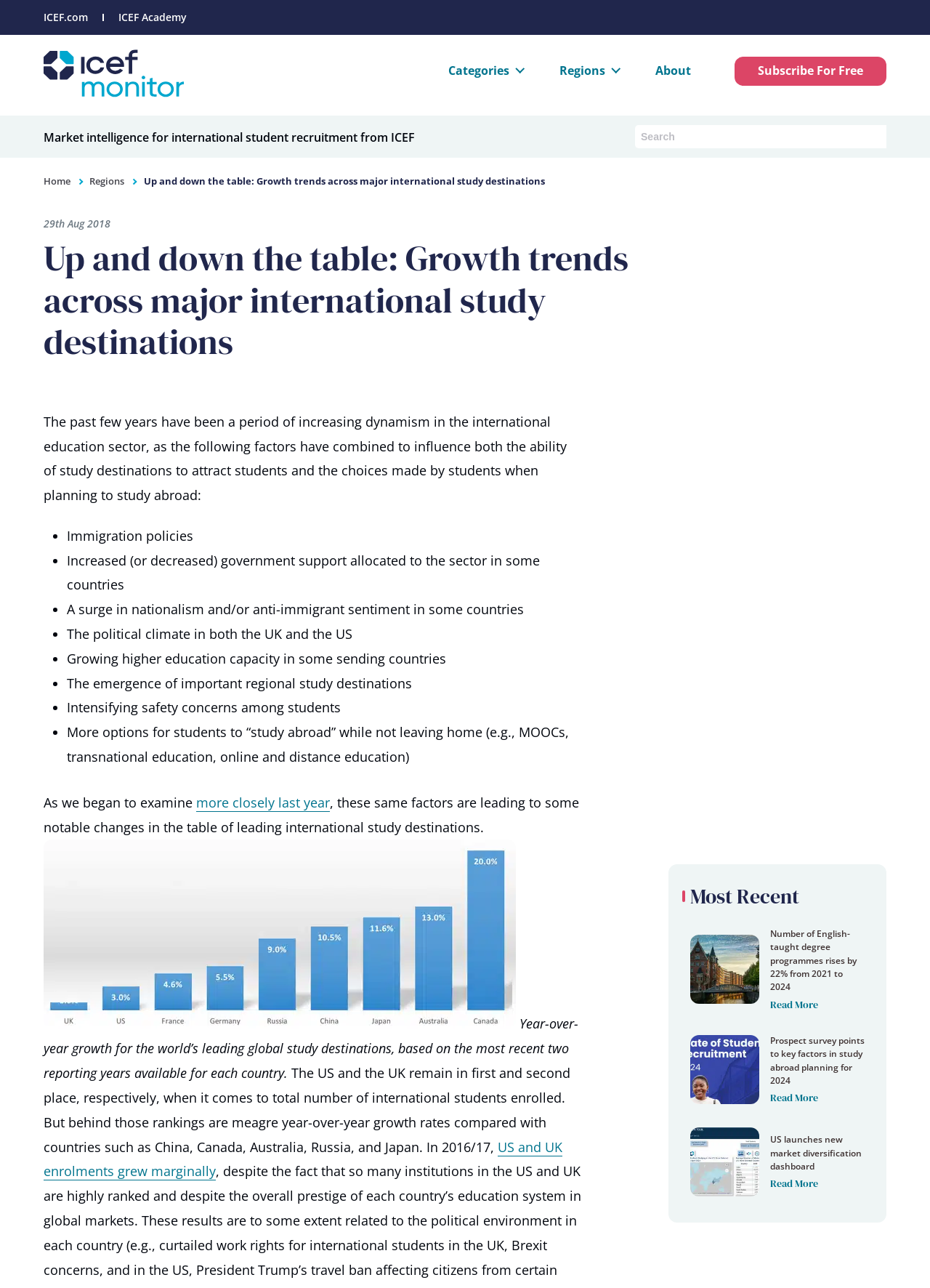Provide the bounding box coordinates of the HTML element this sentence describes: "Home". The bounding box coordinates consist of four float numbers between 0 and 1, i.e., [left, top, right, bottom].

[0.047, 0.135, 0.076, 0.146]